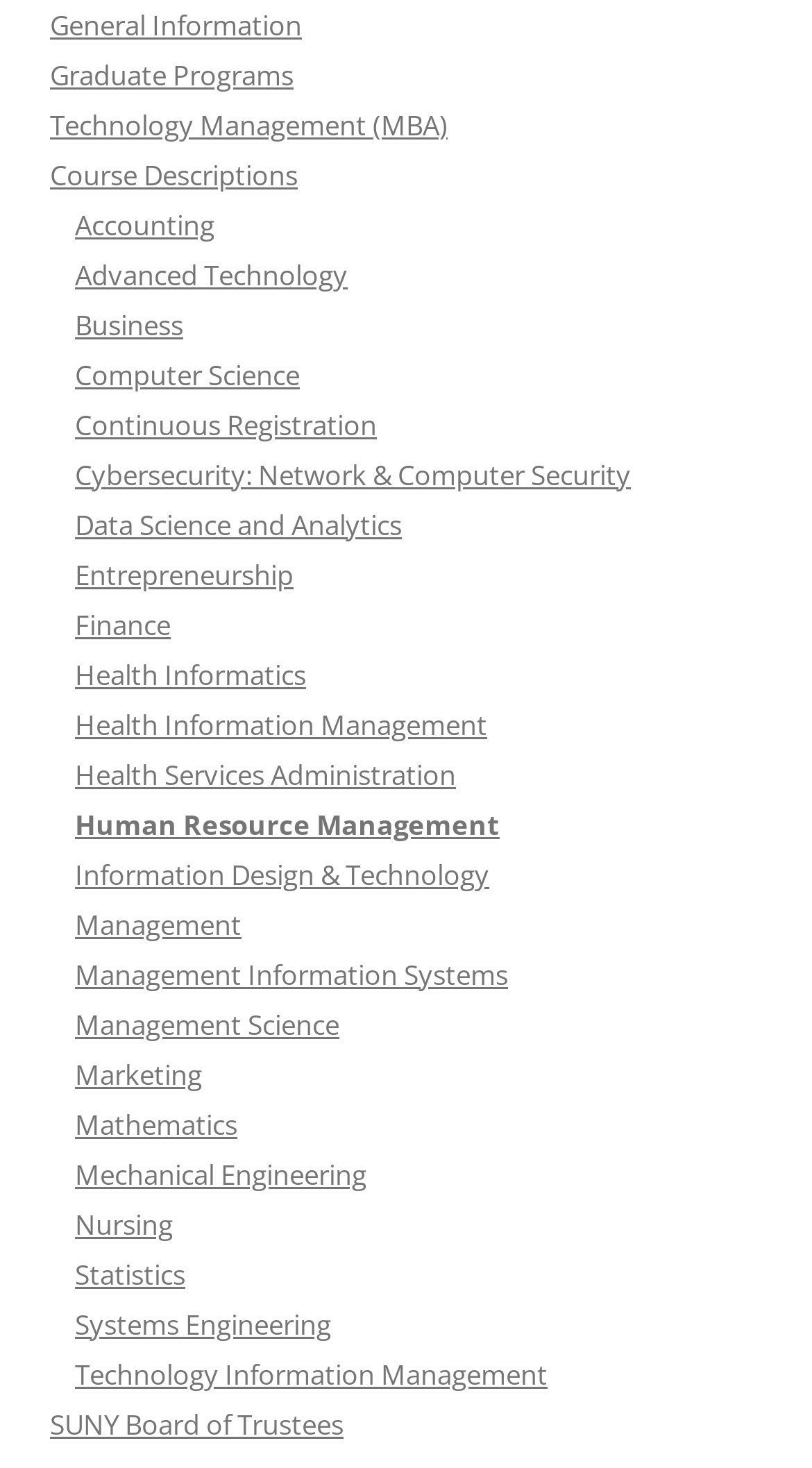What is the last link on the webpage? Based on the screenshot, please respond with a single word or phrase.

SUNY Board of Trustees